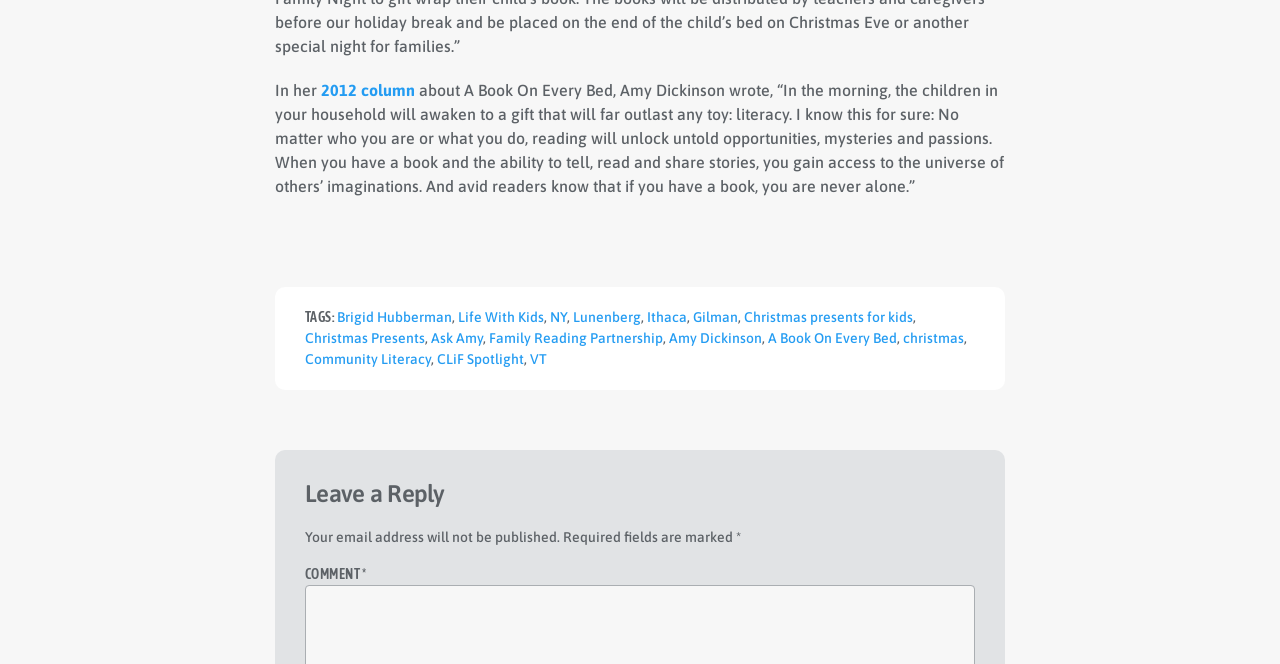What are the tags related to the article?
Please answer the question with a detailed response using the information from the screenshot.

The article is tagged with various keywords such as 'Brigid Hubberman', 'Life With Kids', 'NY', 'Lunenberg', 'Ithaca', 'Gilman', 'Christmas presents for kids', and others, which are related to the topic of literacy and the initiative 'A Book On Every Bed'.